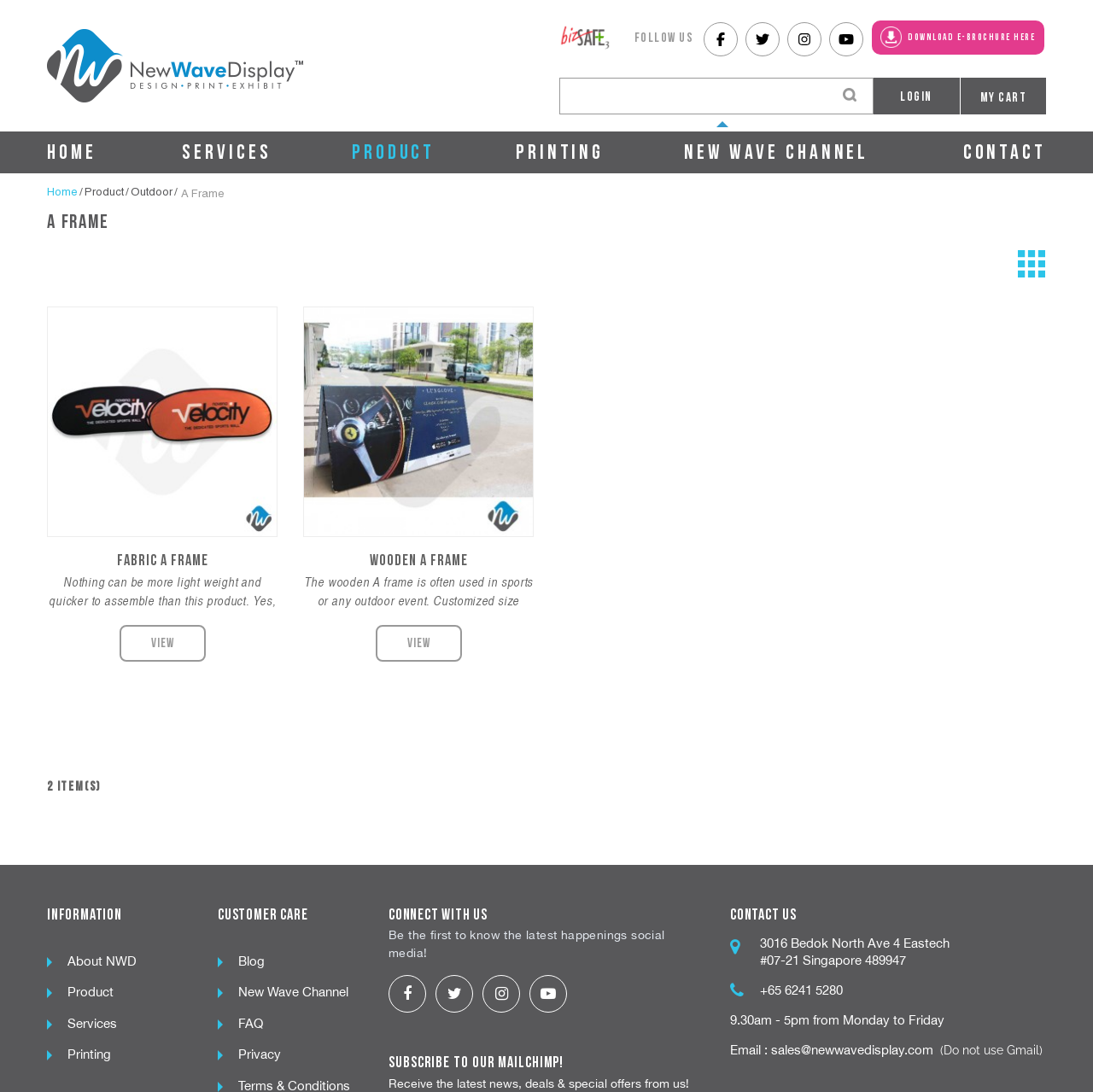What is the company name?
Based on the image, give a one-word or short phrase answer.

New Wave Display